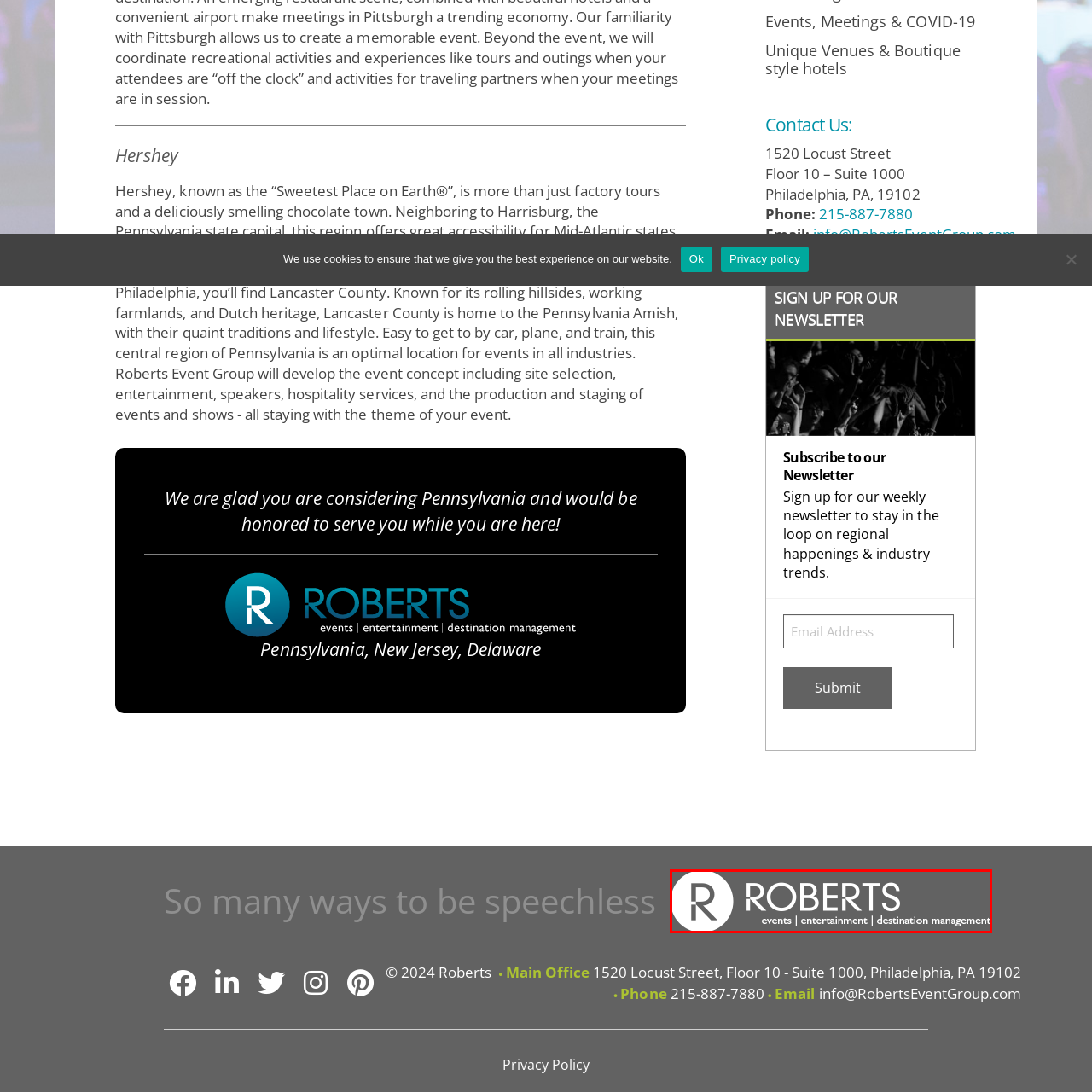Describe in detail the portion of the image that is enclosed within the red boundary.

The image features the logo of Roberts Event Group, which emphasizes their expertise in event planning, entertainment, and destination management. The logo consists of a stylized "R" encapsulated in a circular design alongside the word "ROBERTS" prominently displayed in bold, white typography. Below the name, the tagline highlights their key services: "events | entertainment | destination management." Set against a sleek, dark gray background, the logo embodies a modern and professional aesthetic, reflecting the company's commitment to excellence in delivering memorable experiences.